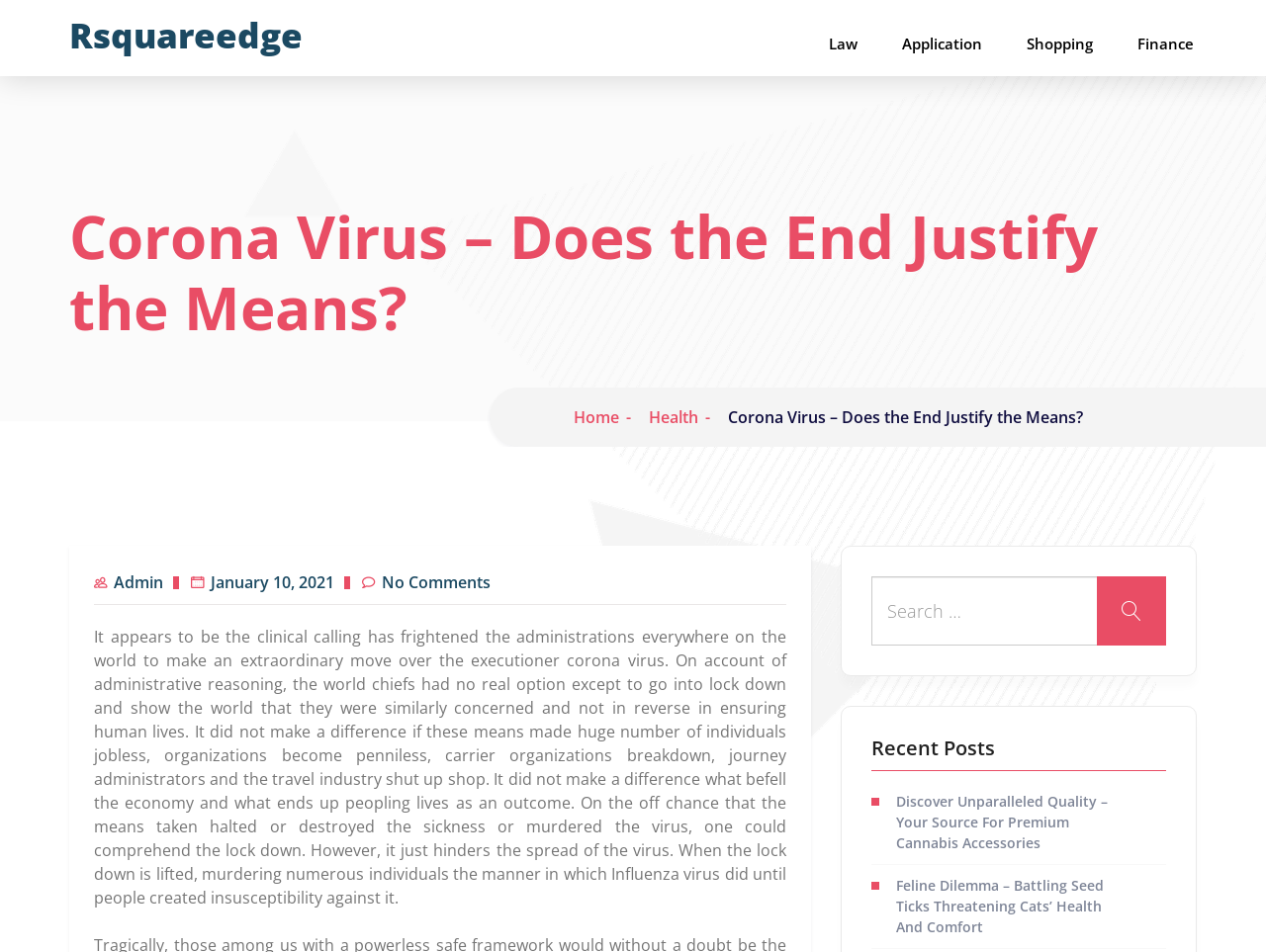Extract the bounding box coordinates for the UI element described as: "January 10, 2021".

[0.151, 0.605, 0.277, 0.619]